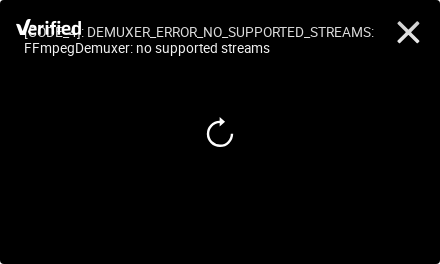Respond with a single word or phrase to the following question:
What is the reason for the error?

Unsupported file formats or codecs